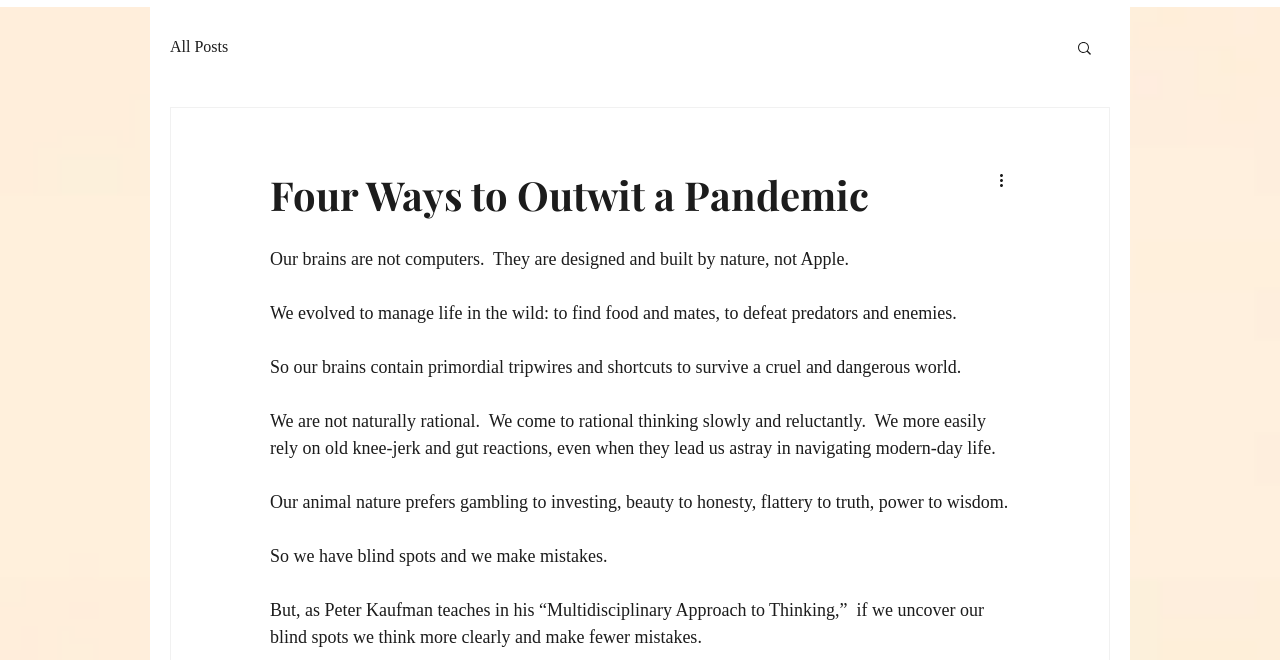What is the main heading displayed on the webpage? Please provide the text.

Four Ways to Outwit a Pandemic